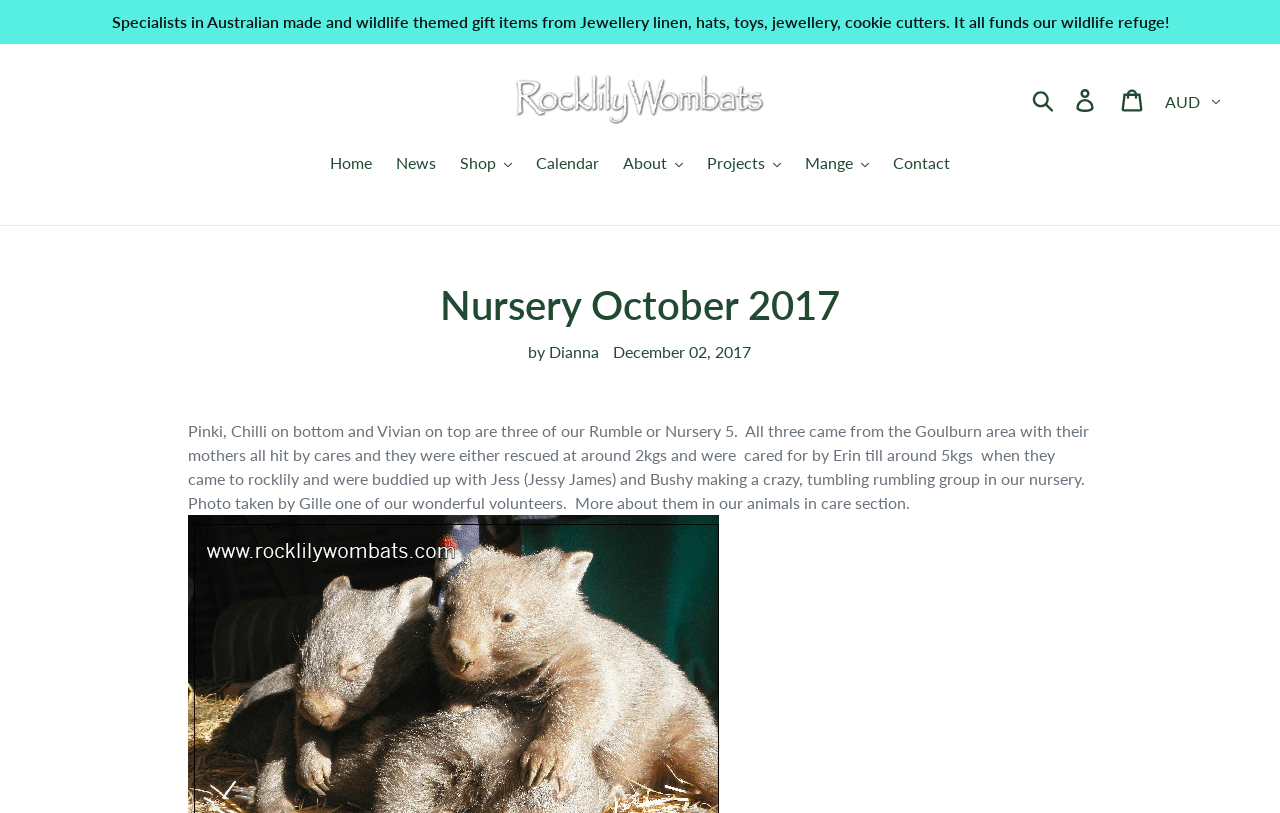Using the given description, provide the bounding box coordinates formatted as (top-left x, top-left y, bottom-right x, bottom-right y), with all values being floating point numbers between 0 and 1. Description: Cart

[0.867, 0.095, 0.904, 0.151]